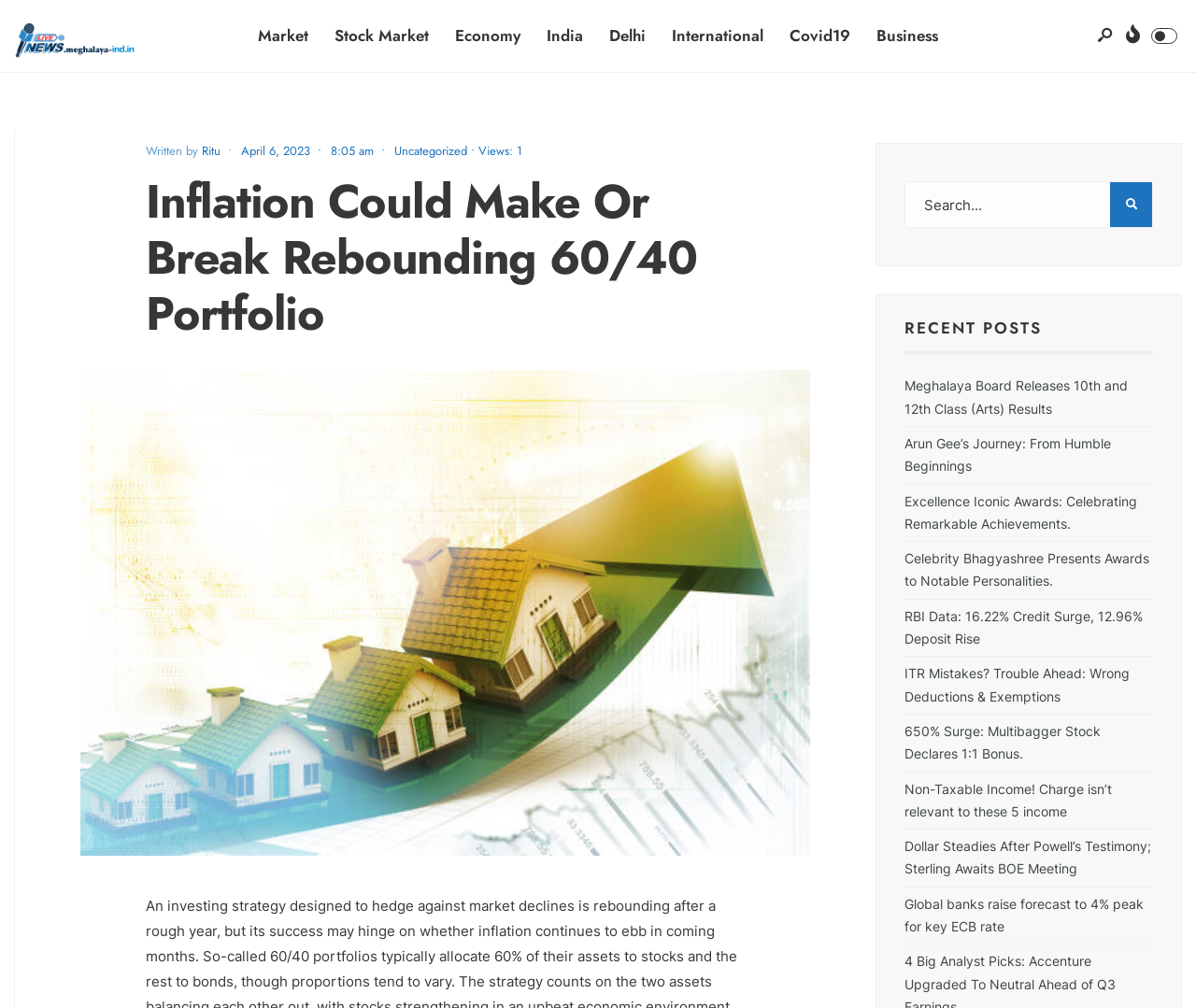What is the main heading displayed on the webpage? Please provide the text.

Inflation Could Make Or Break Rebounding 60/40 Portfolio